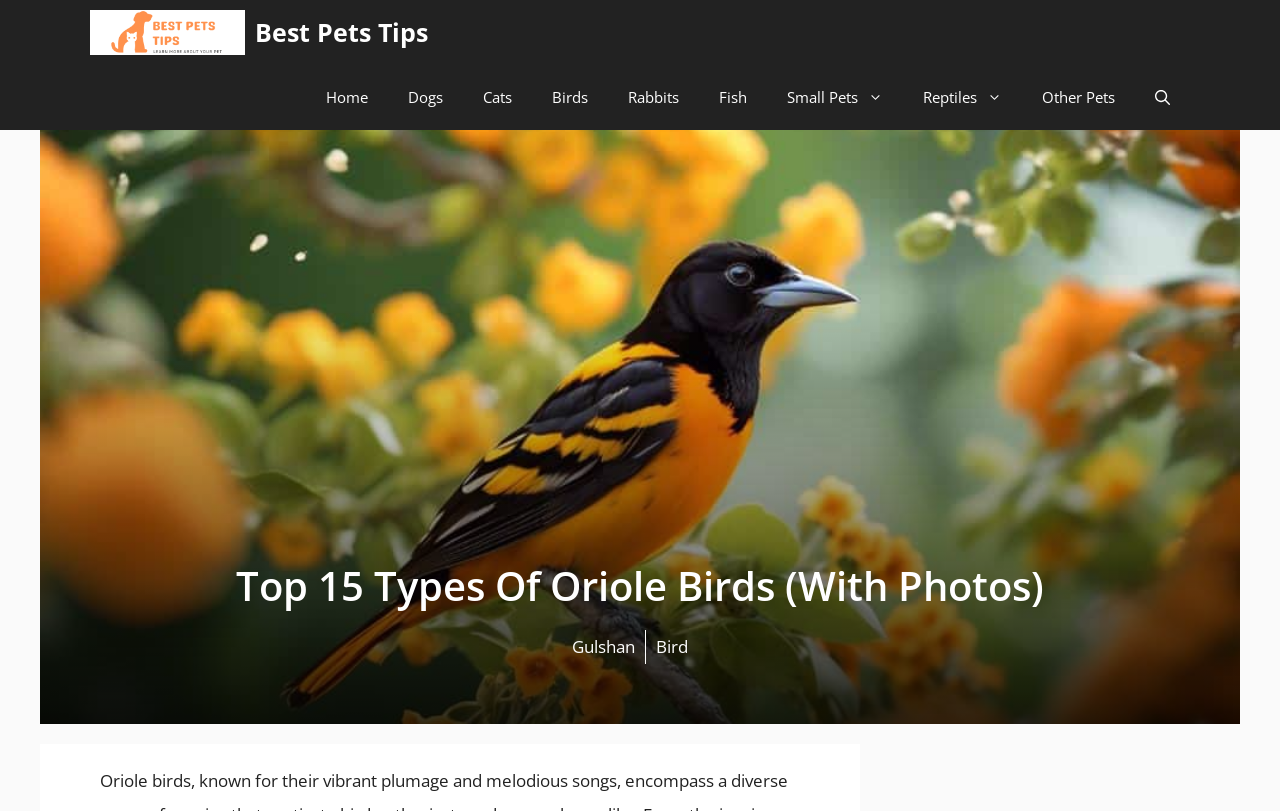What is the purpose of the link 'Open Search Bar'?
Identify the answer in the screenshot and reply with a single word or phrase.

To open a search bar